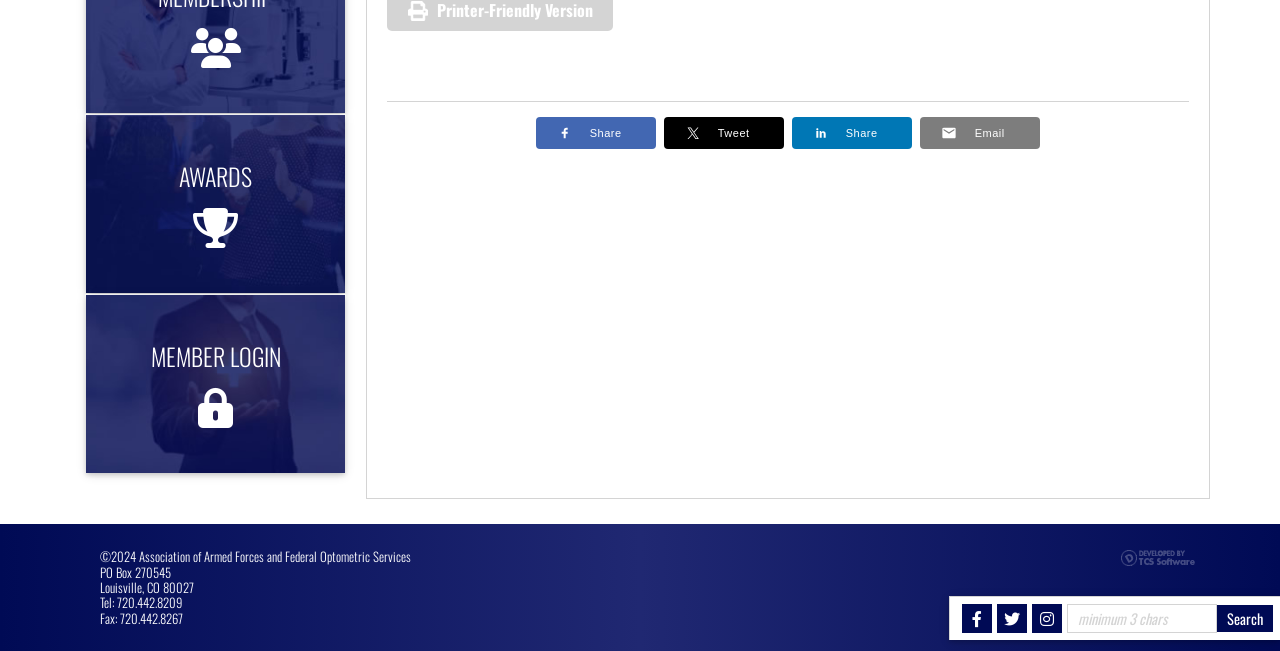Identify the bounding box of the UI element that matches this description: "parent_node: MEMBER LOGIN".

[0.067, 0.453, 0.27, 0.727]